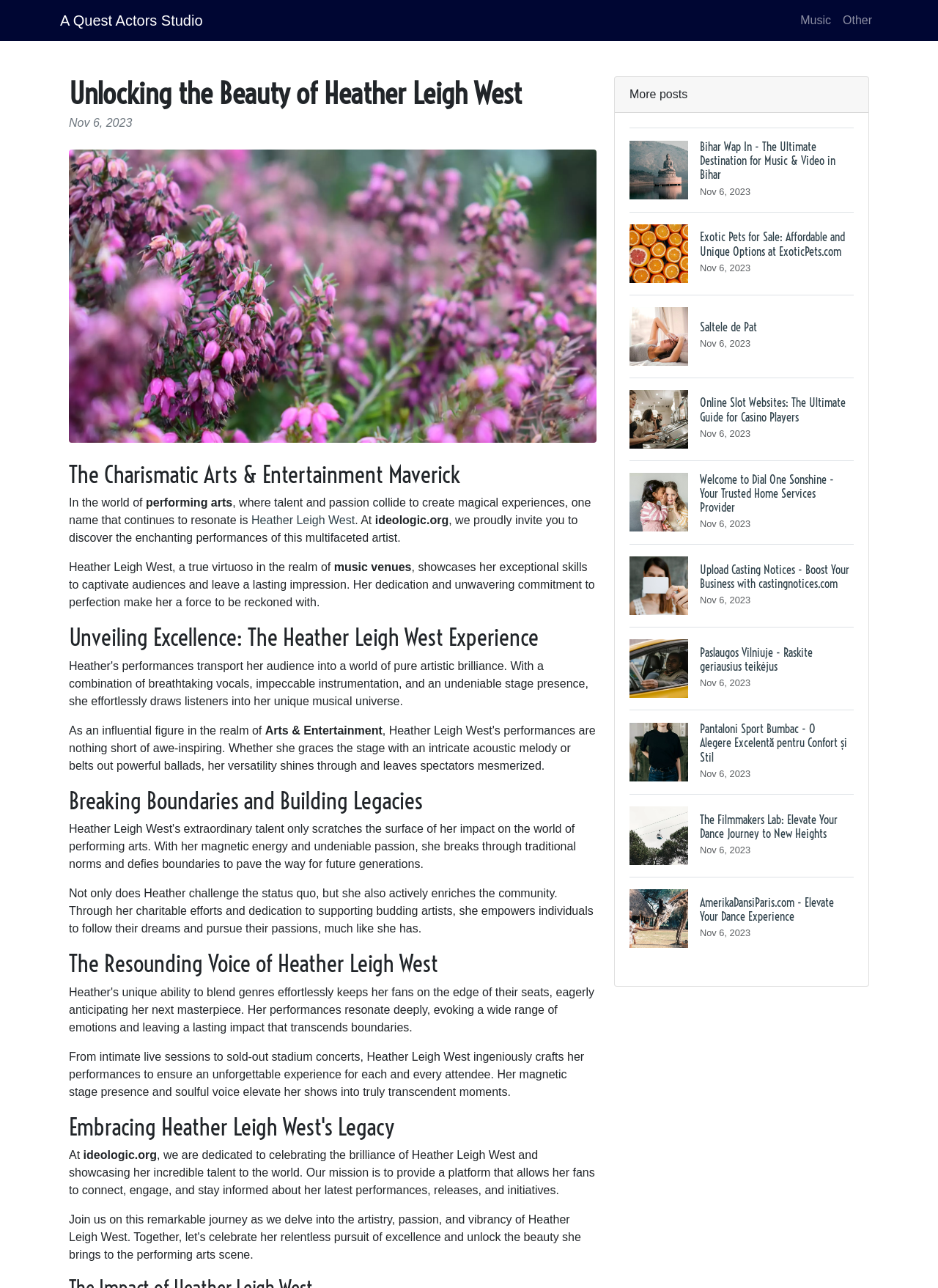Respond to the following query with just one word or a short phrase: 
What type of performances does Heather Leigh West give?

Music and arts